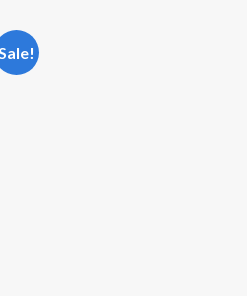Describe all the important aspects and features visible in the image.

The image prominently features a blue circular badge with white text that reads "Sale!" This promotional graphic signifies a special discount, likely encouraging customers to take advantage of reduced prices on select products. The context suggests that it is associated with various ear drop medications, as mentioned alongside products like "Otiflox New Ear Drops" and "Waxonil Activ Ear Drops," both of which are listed in the surrounding content. Such sale notifications are commonly used in online retail to attract attention and drive sales for featured items.